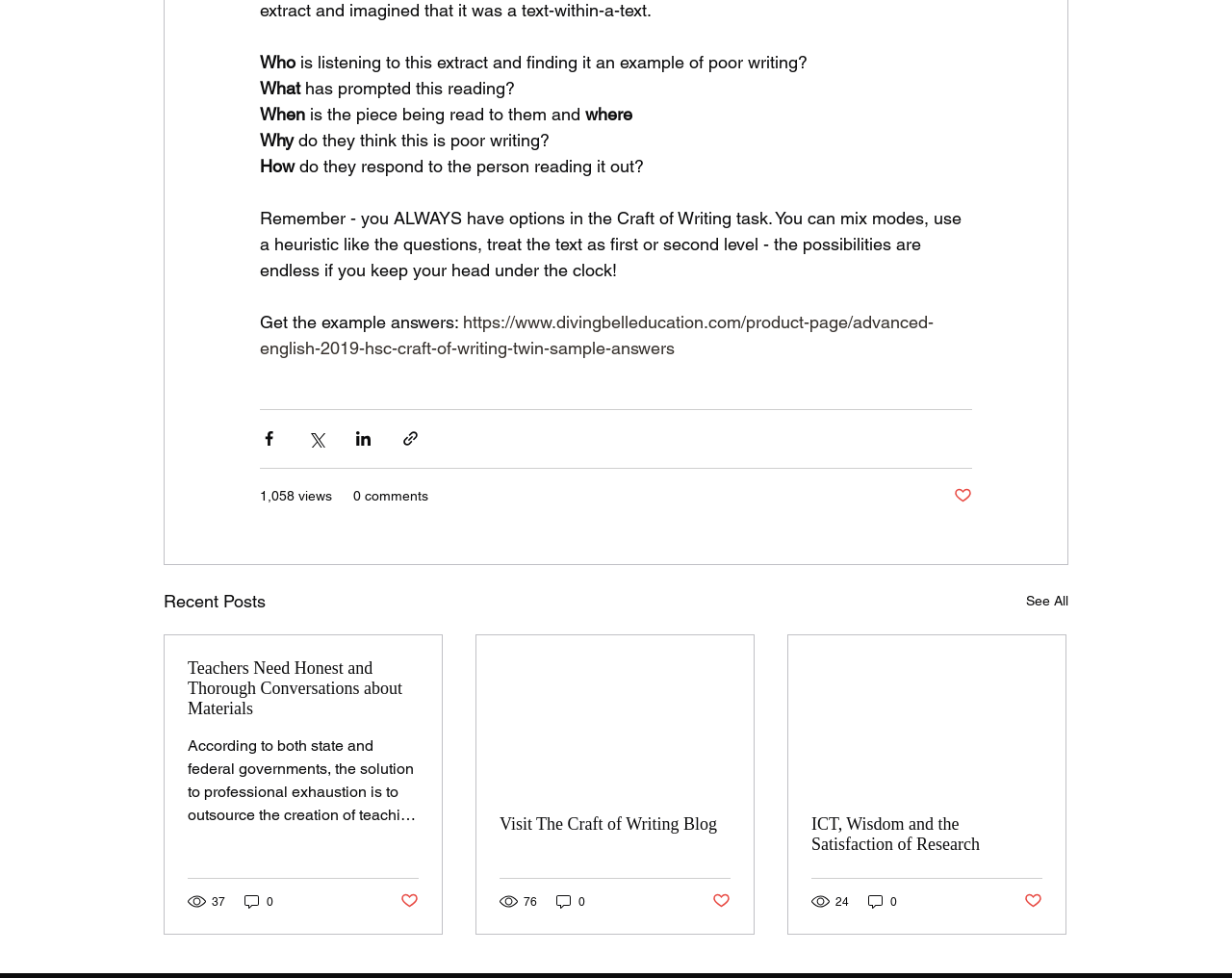Bounding box coordinates are to be given in the format (top-left x, top-left y, bottom-right x, bottom-right y). All values must be floating point numbers between 0 and 1. Provide the bounding box coordinate for the UI element described as: 0

[0.45, 0.913, 0.477, 0.931]